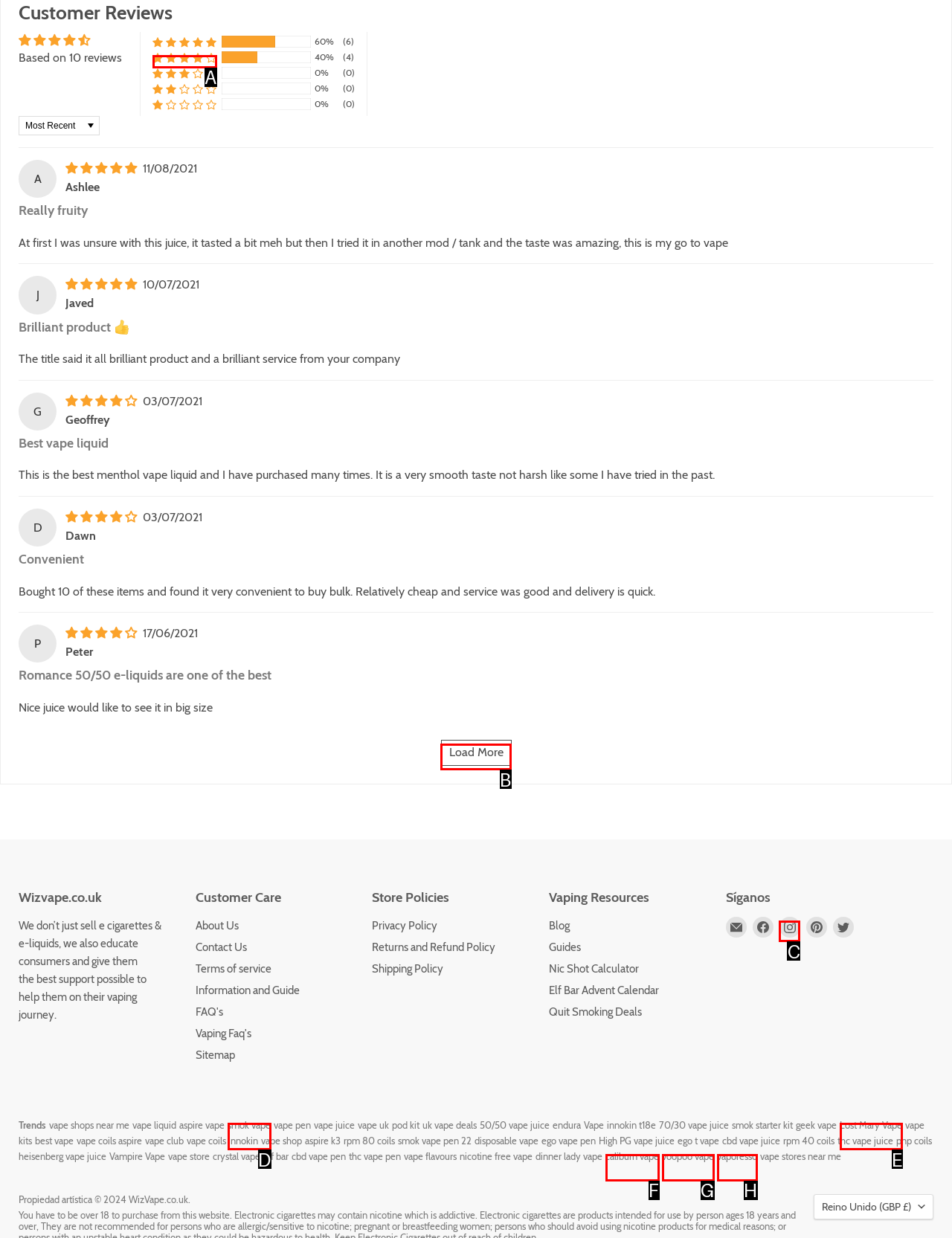Identify the HTML element to click to execute this task: Load more reviews Respond with the letter corresponding to the proper option.

B